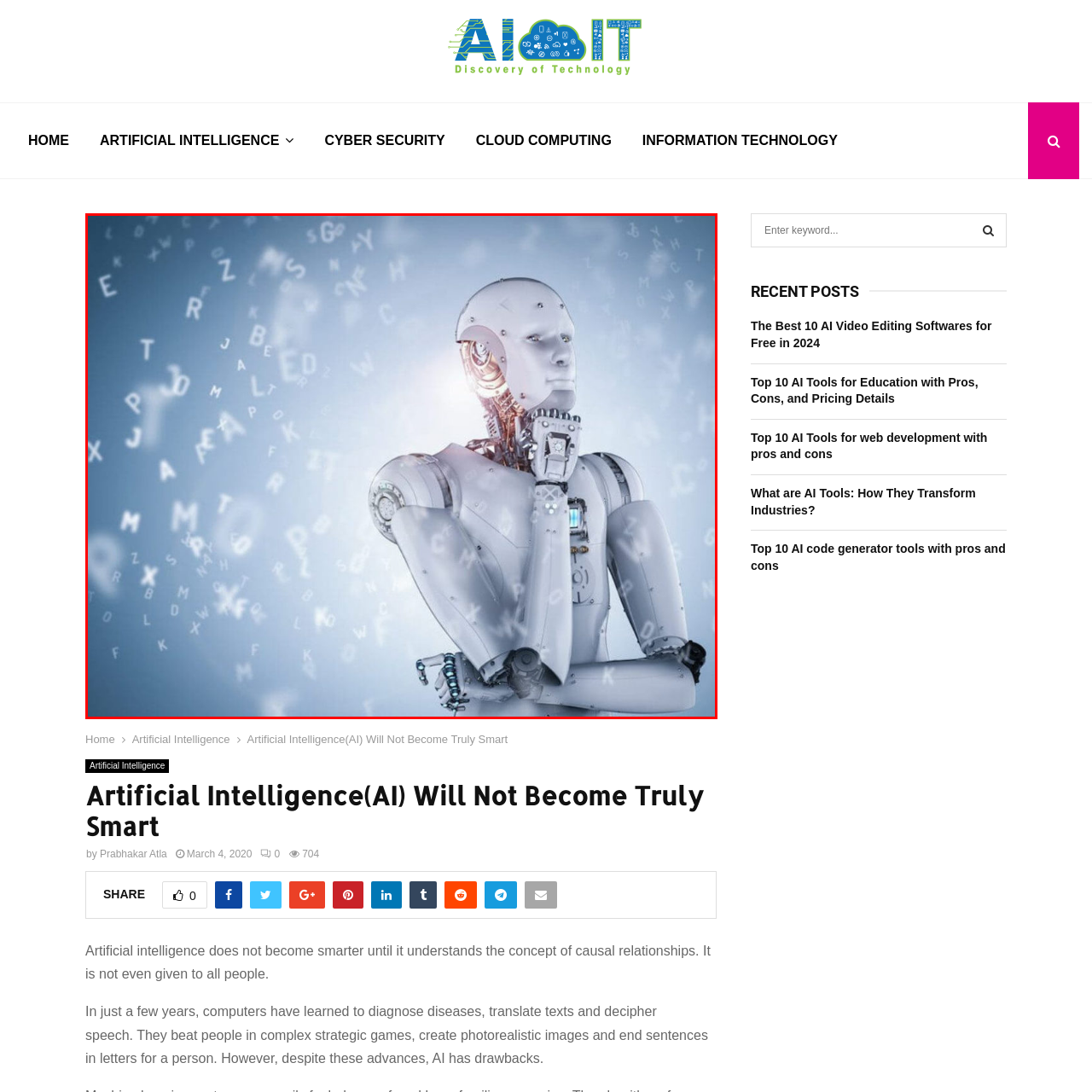Explain in detail what is happening in the image enclosed by the red border.

The image features a futuristic humanoid robot, deep in thought, with its hand resting on its chin. The robot's design showcases a blend of sleek metallic elements and intricate circuitry, emphasizing its advanced technology. In the background, a cascade of floating letters suggests a connection to information processing, knowledge, and artificial intelligence. This visual representation aligns with themes of intellectual exploration and the capabilities of AI, as discussed in the context of the webpage titled "Artificial Intelligence (AI) Will Not Become Truly Smart." Through this image, the narrative hints at the ongoing dialogue about AI's potential and limitations in understanding concepts like causal relationships, as highlighted in the accompanying text.